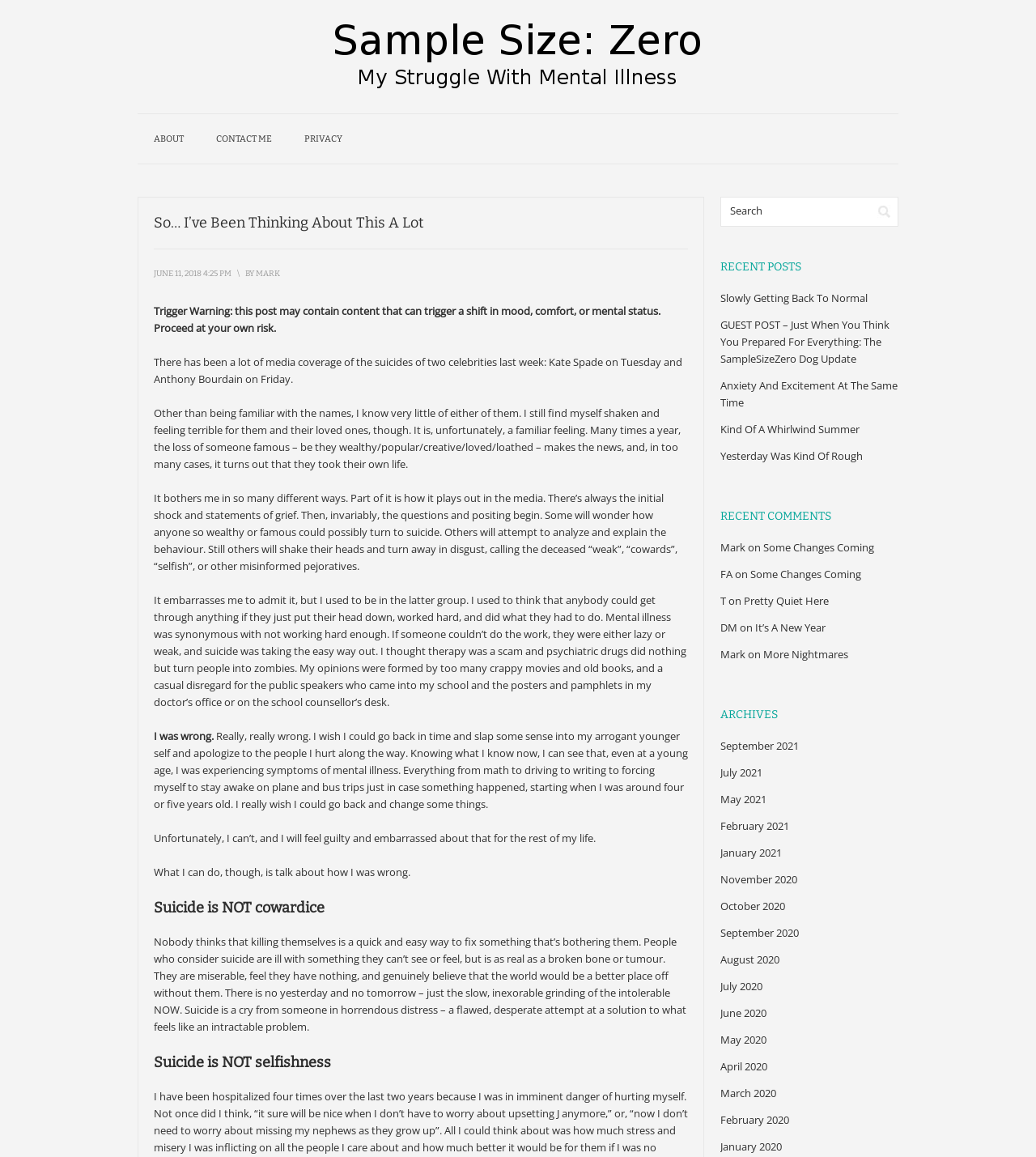Can you pinpoint the bounding box coordinates for the clickable element required for this instruction: "Search for something"? The coordinates should be four float numbers between 0 and 1, i.e., [left, top, right, bottom].

[0.696, 0.171, 0.837, 0.192]